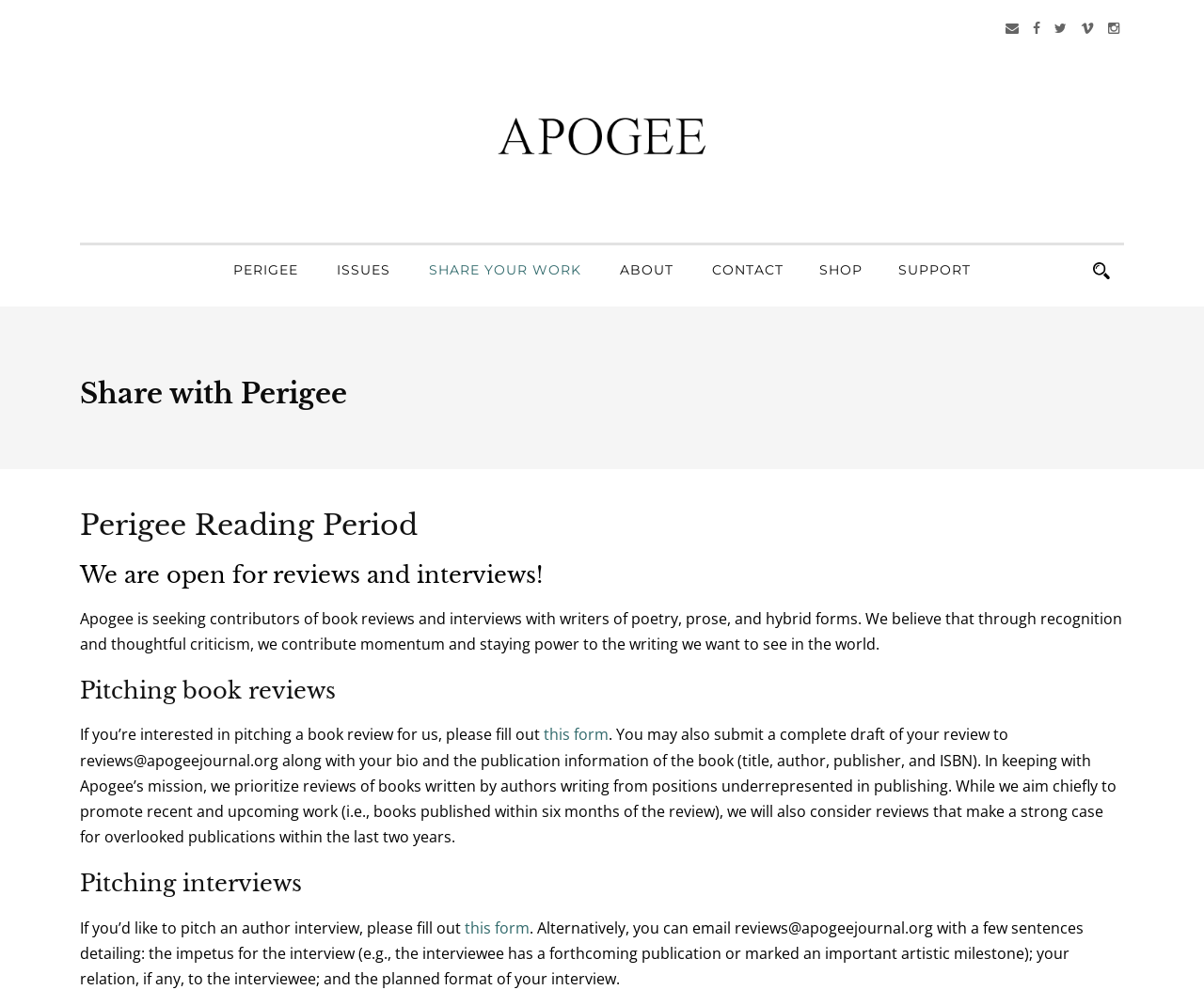What is the name of the journal?
Provide a detailed and extensive answer to the question.

I found the answer by looking at the text 'Apogee is seeking contributors of book reviews and interviews with writers of poetry, prose, and hybrid forms.' which indicates that Apogee is the name of the journal.